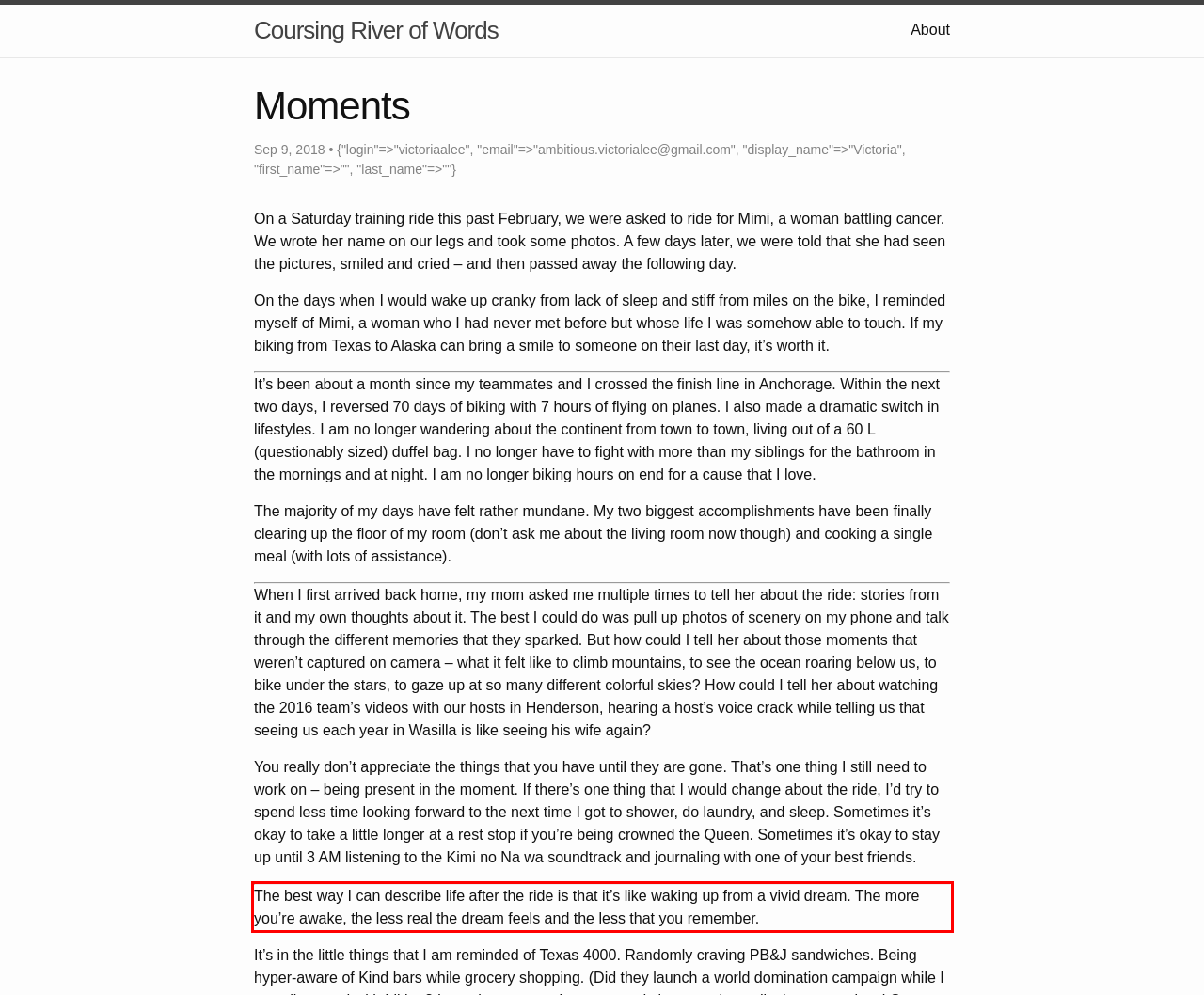Please identify and extract the text content from the UI element encased in a red bounding box on the provided webpage screenshot.

The best way I can describe life after the ride is that it’s like waking up from a vivid dream. The more you’re awake, the less real the dream feels and the less that you remember.